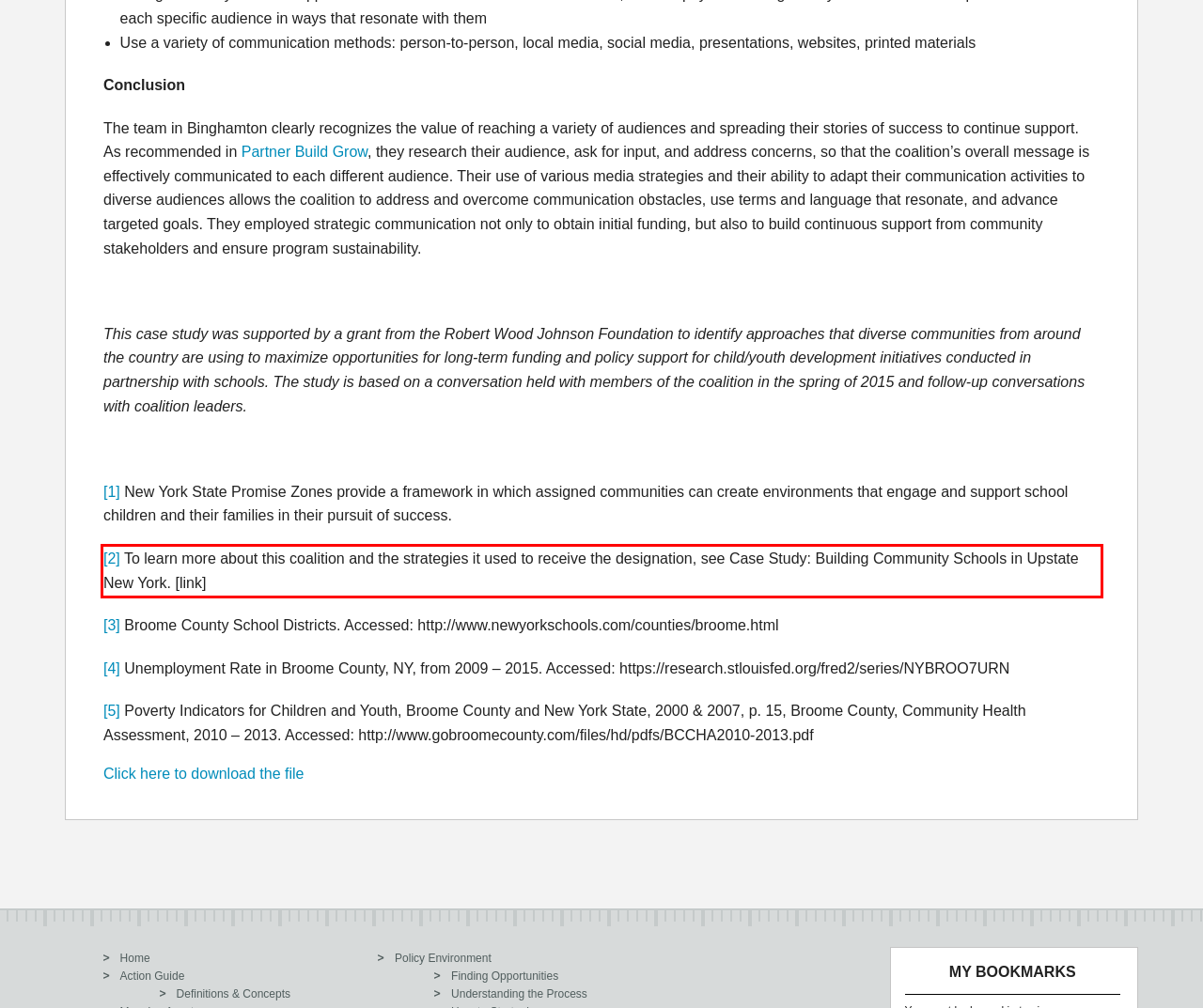Identify the text inside the red bounding box on the provided webpage screenshot by performing OCR.

[2] To learn more about this coalition and the strategies it used to receive the designation, see Case Study: Building Community Schools in Upstate New York. [link]